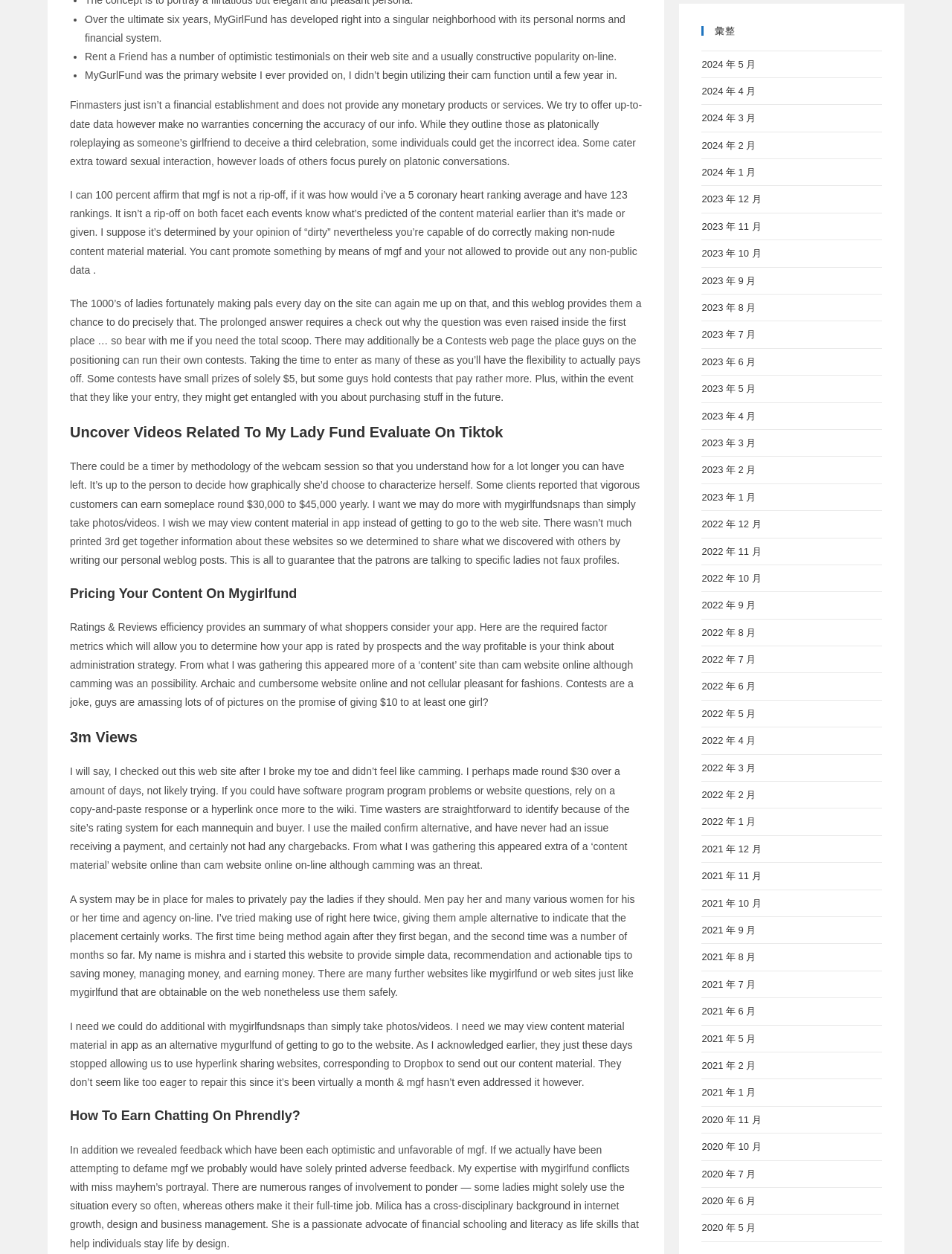Bounding box coordinates are specified in the format (top-left x, top-left y, bottom-right x, bottom-right y). All values are floating point numbers bounded between 0 and 1. Please provide the bounding box coordinate of the region this sentence describes: 2020 年 10 月

[0.737, 0.91, 0.8, 0.919]